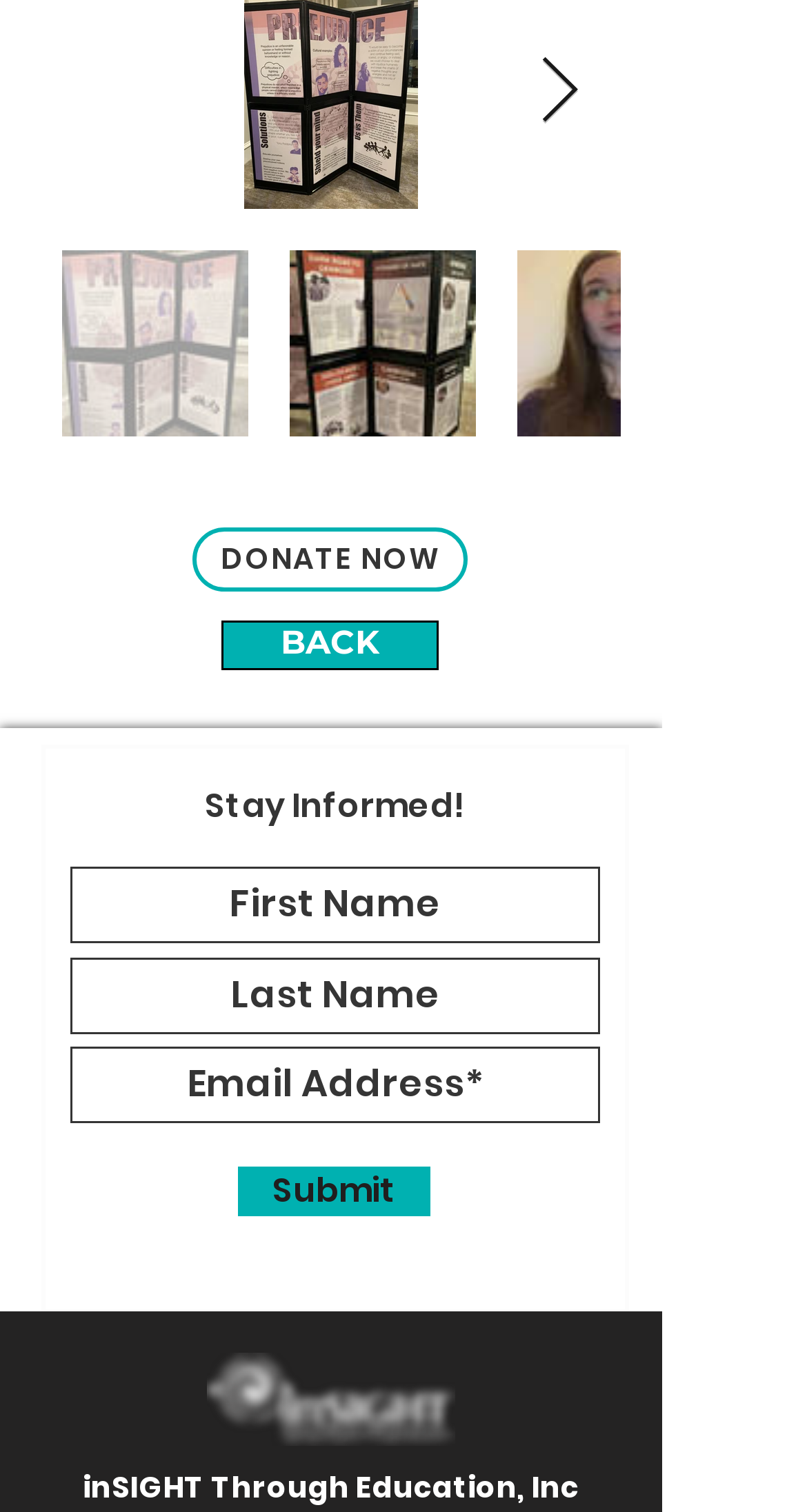Using the given element description, provide the bounding box coordinates (top-left x, top-left y, bottom-right x, bottom-right y) for the corresponding UI element in the screenshot: aria-label="First Name" name="first-name" placeholder="First Name"

[0.087, 0.573, 0.744, 0.623]